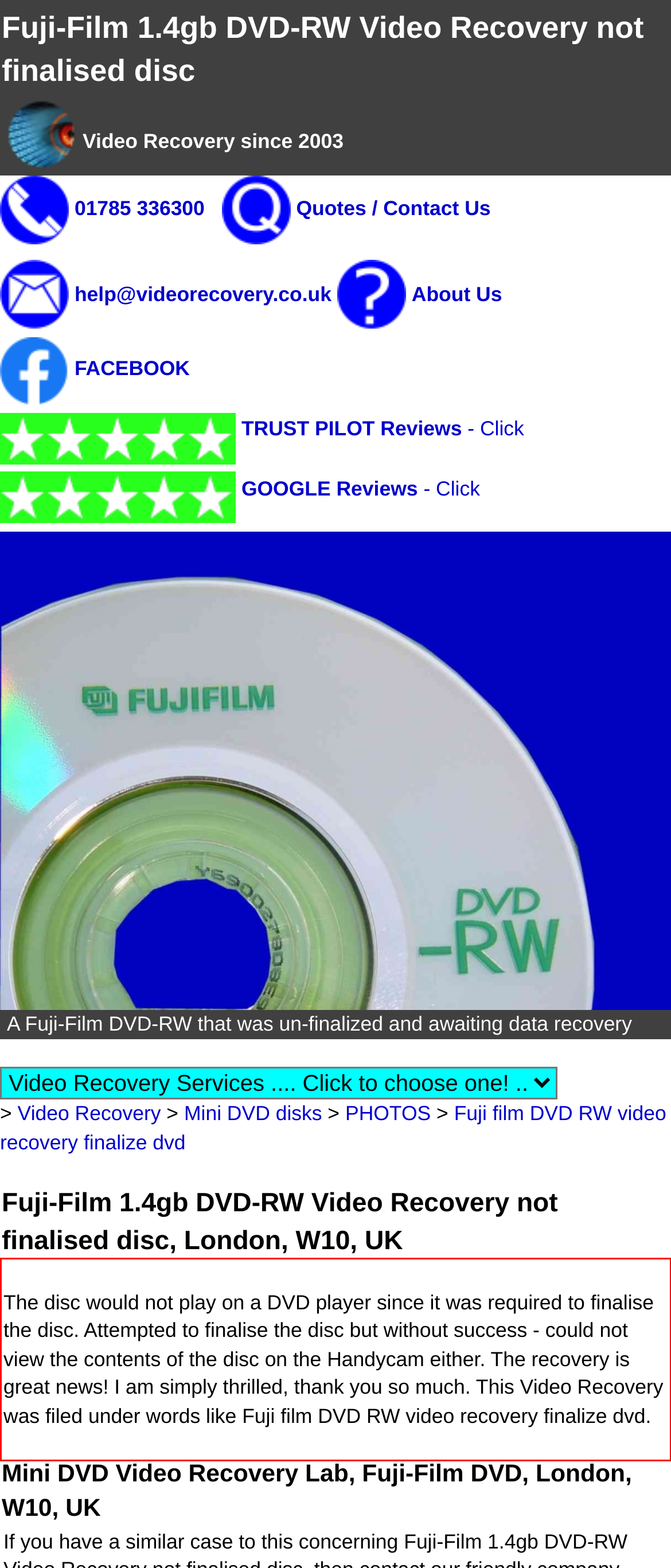In the given screenshot, locate the red bounding box and extract the text content from within it.

The disc would not play on a DVD player since it was required to finalise the disc. Attempted to finalise the disc but without success - could not view the contents of the disc on the Handycam either. The recovery is great news! I am simply thrilled, thank you so much. This Video Recovery was filed under words like Fuji film DVD RW video recovery finalize dvd.